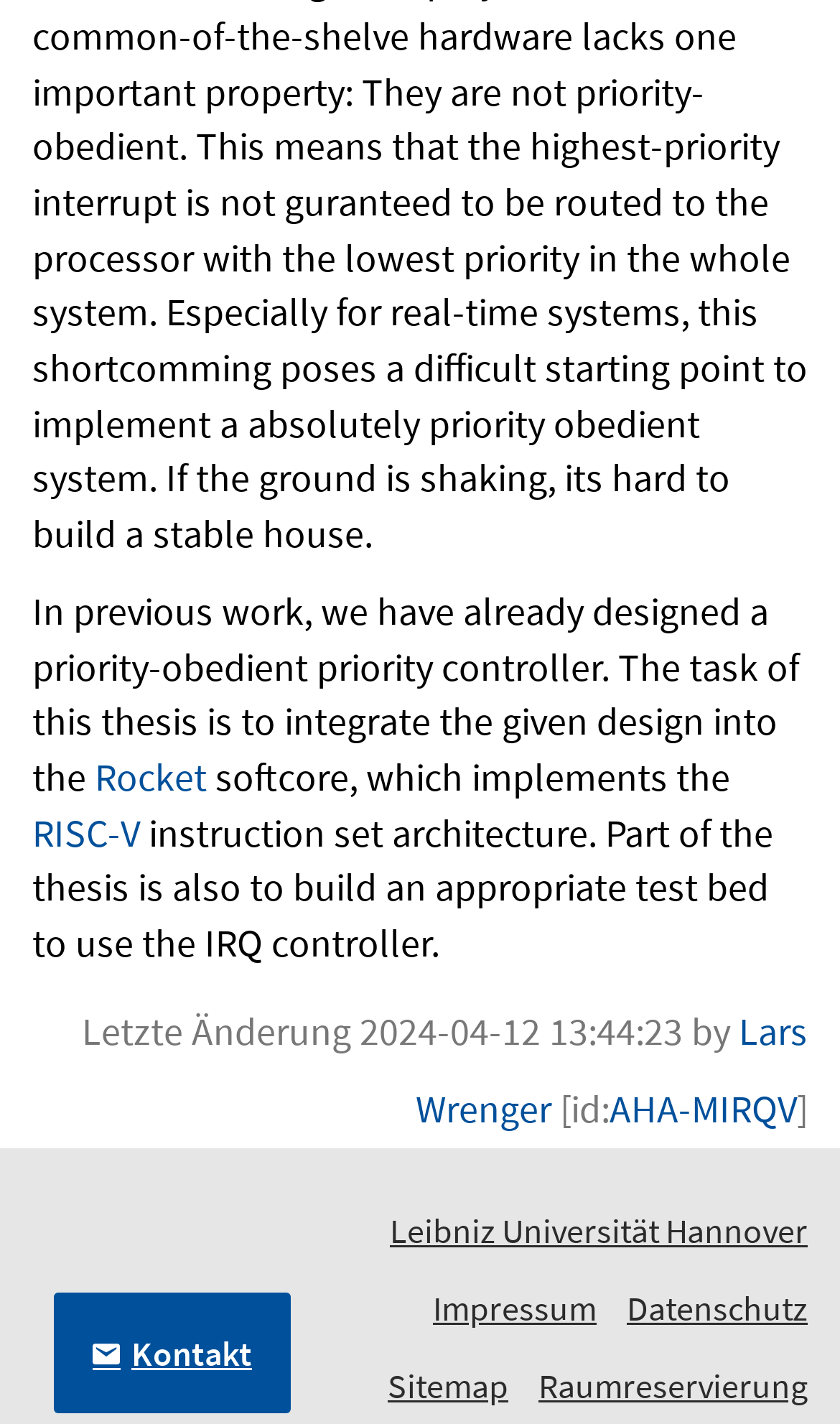What is the name of the university associated with this webpage?
Refer to the image and provide a one-word or short phrase answer.

Leibniz Universität Hannover